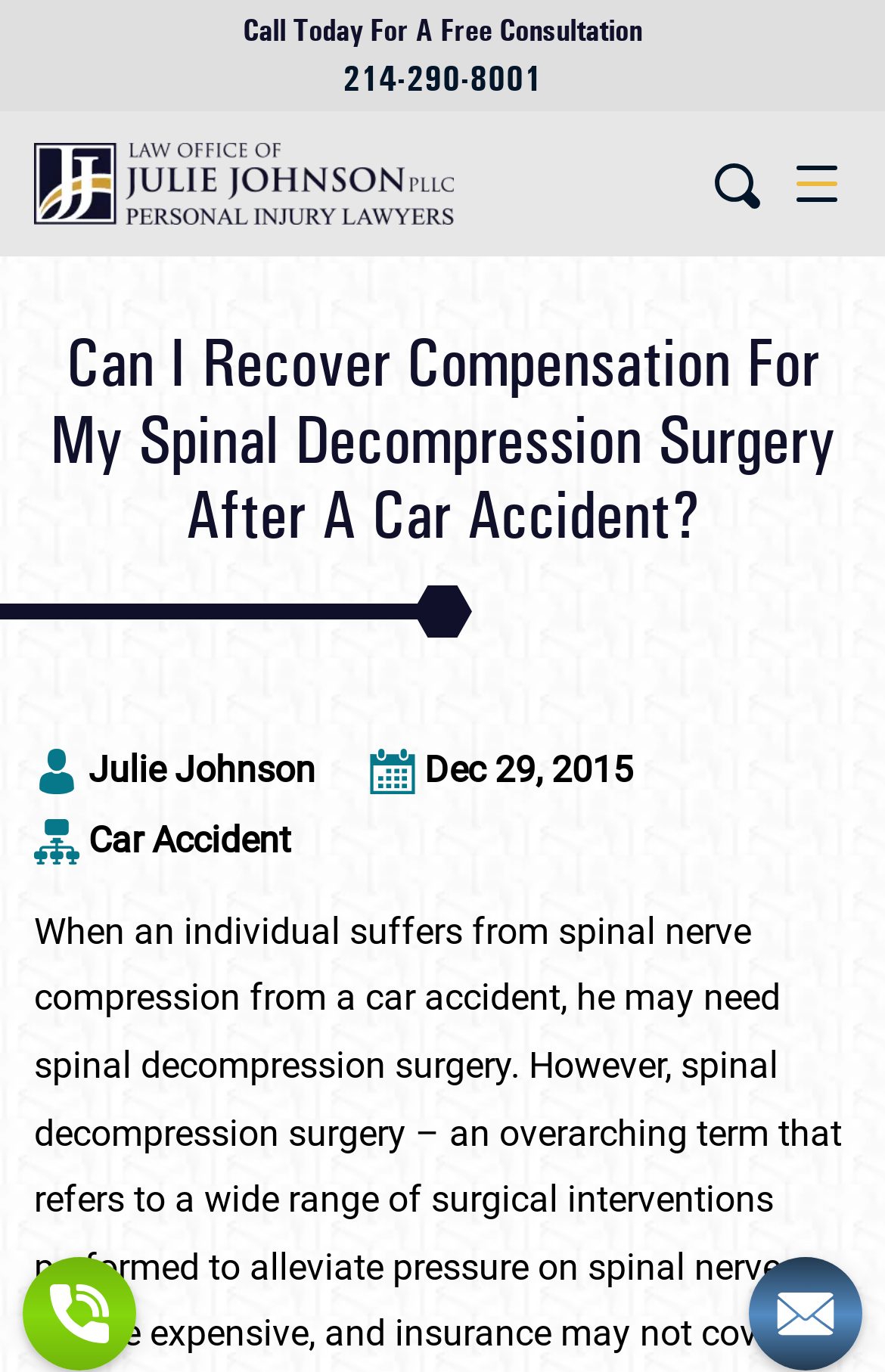What is the date of the article?
Please provide a comprehensive answer based on the details in the screenshot.

I found the date by looking at the time element with the text 'Dec 29, 2015' which is located near the middle of the page.